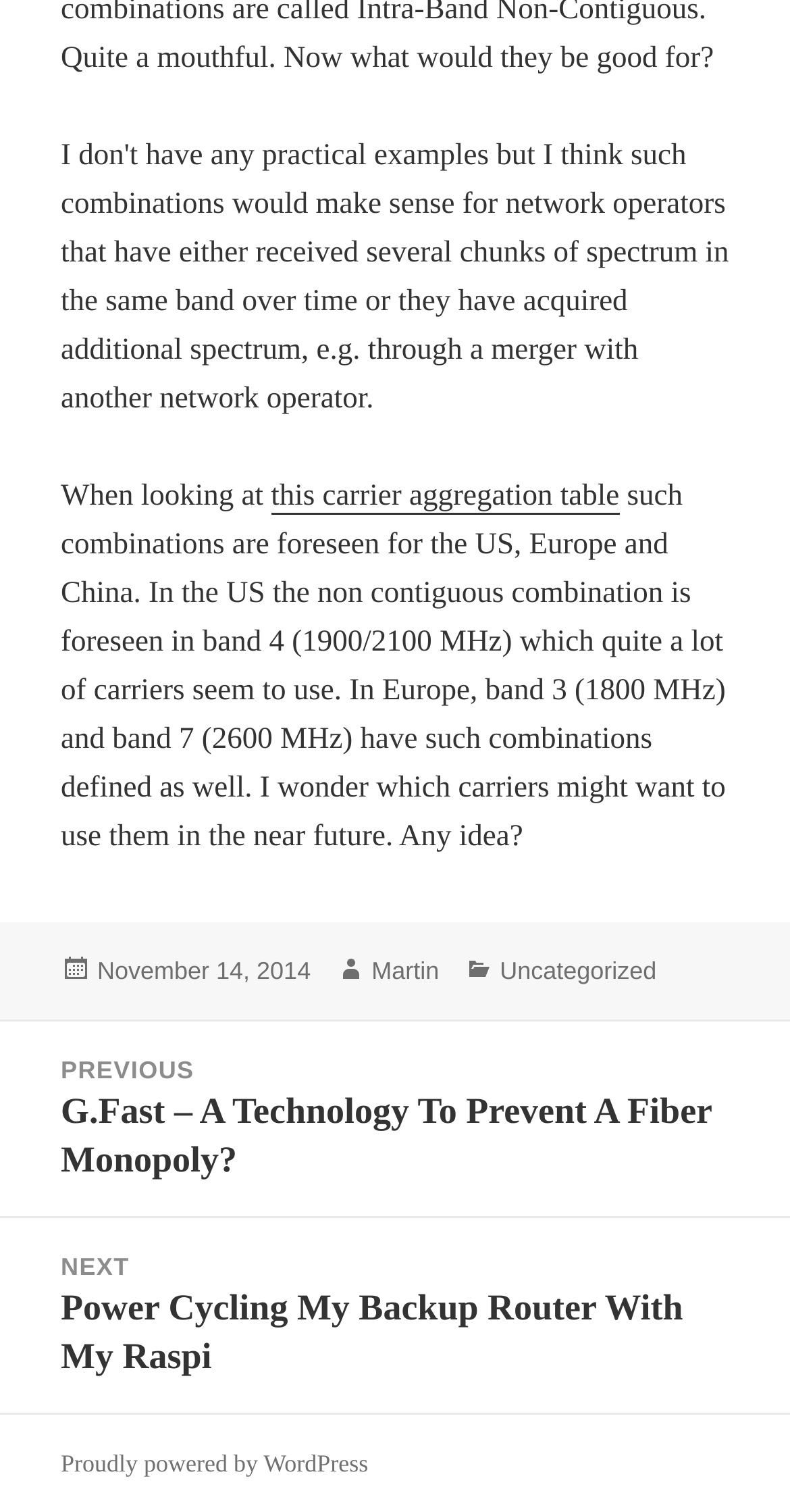Provide the bounding box coordinates, formatted as (top-left x, top-left y, bottom-right x, bottom-right y), with all values being floating point numbers between 0 and 1. Identify the bounding box of the UI element that matches the description: November 14, 2014January 23, 2016

[0.123, 0.633, 0.393, 0.653]